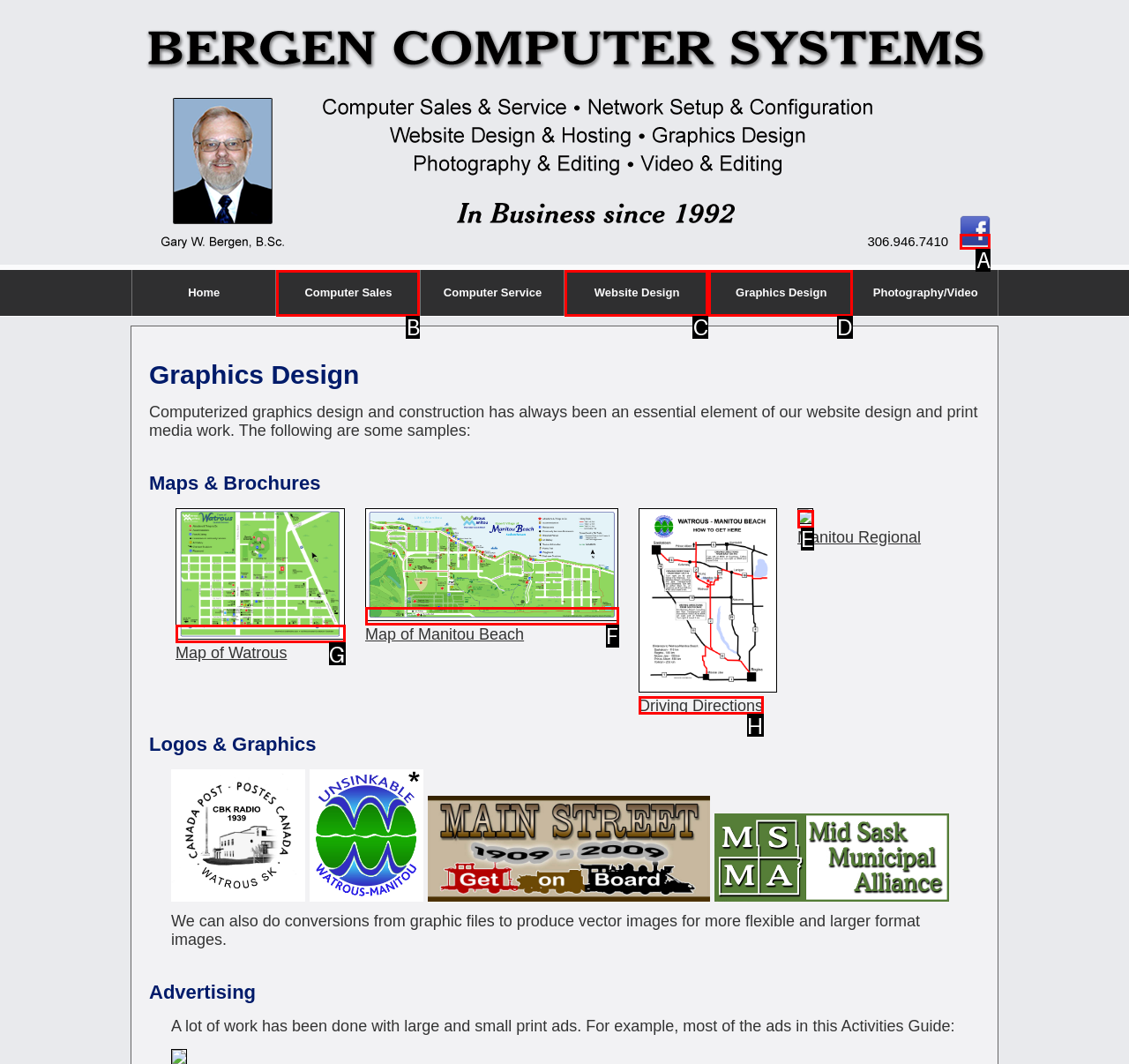Identify the HTML element I need to click to complete this task: contact CERCLL for questions Provide the option's letter from the available choices.

None